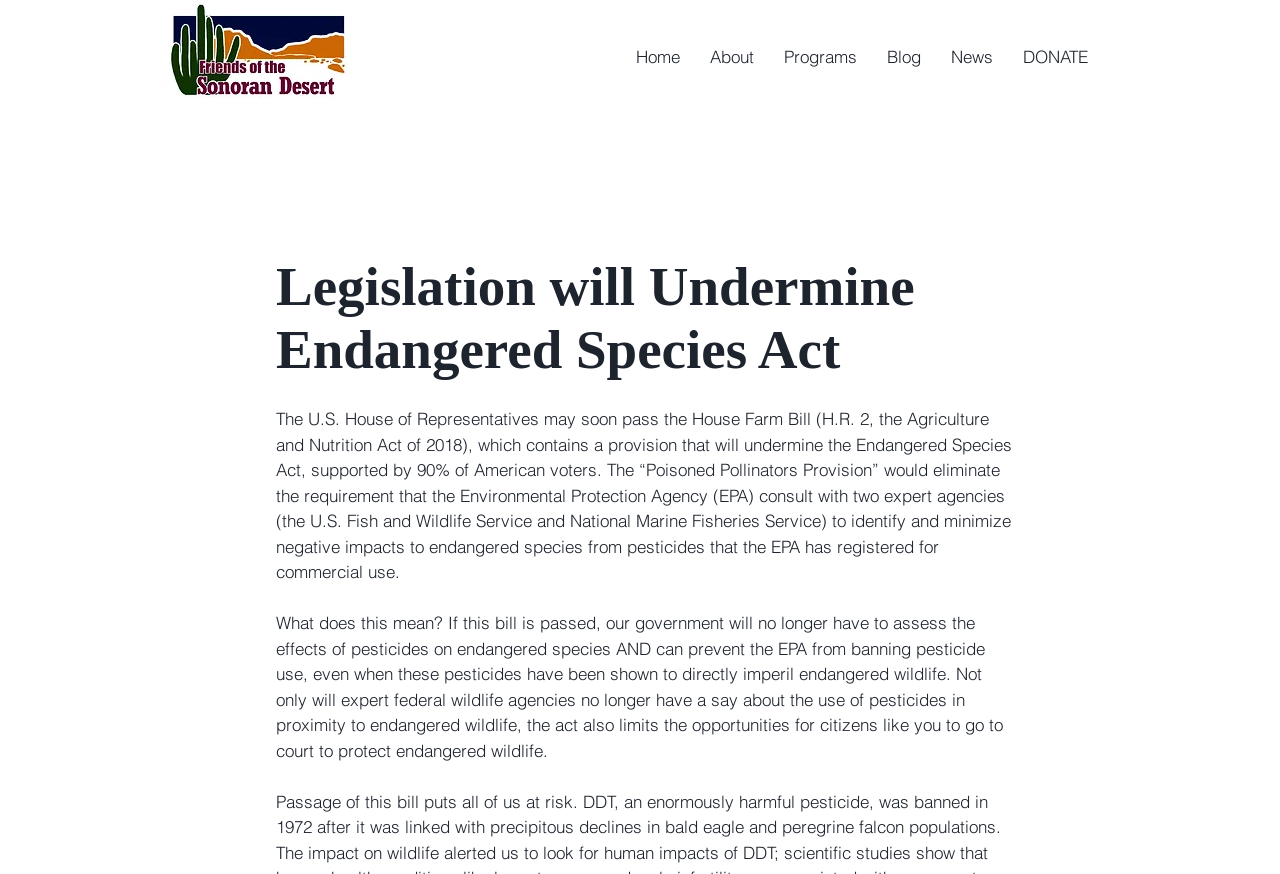Identify the bounding box for the element characterized by the following description: "News".

[0.731, 0.037, 0.788, 0.094]